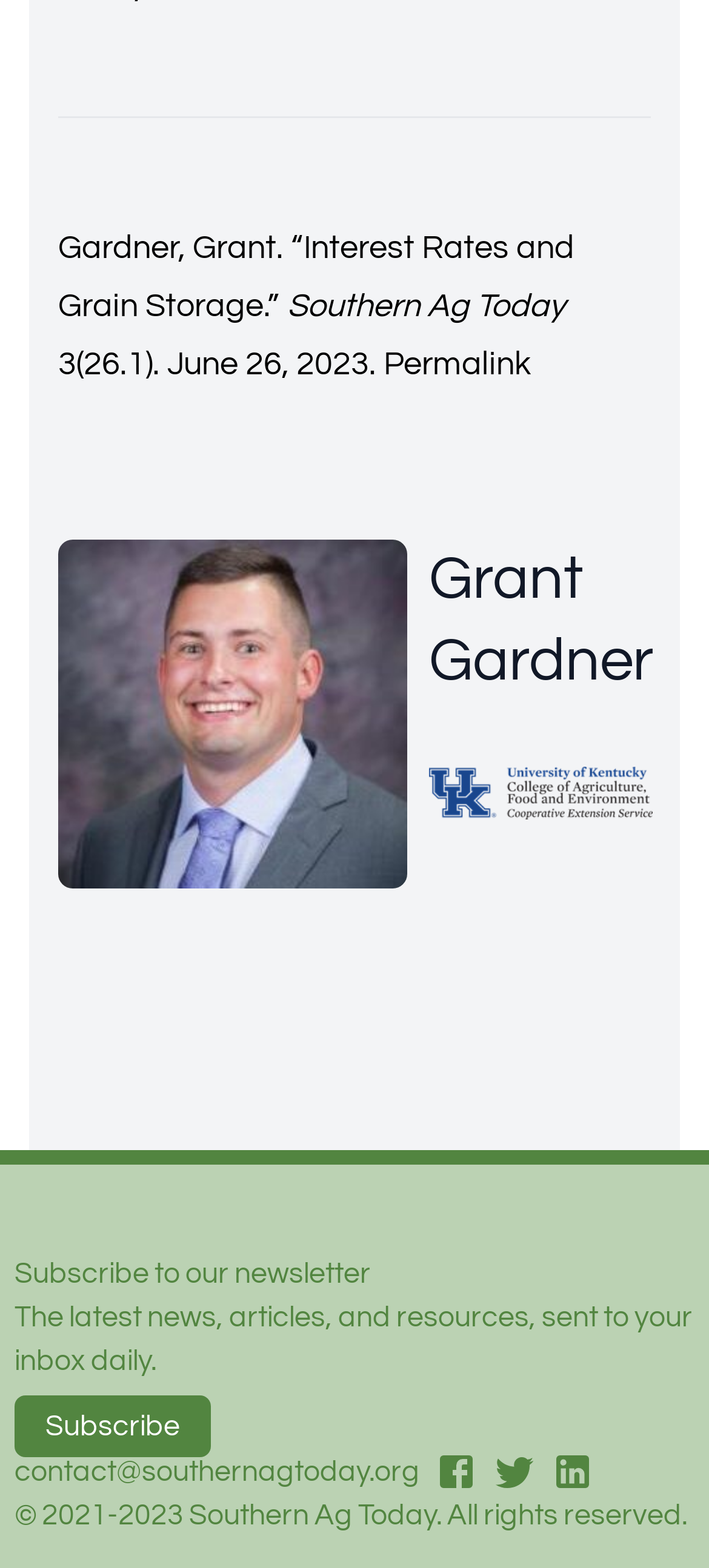Pinpoint the bounding box coordinates of the element to be clicked to execute the instruction: "Contact Southern Ag Today via email".

[0.021, 0.925, 0.592, 0.952]